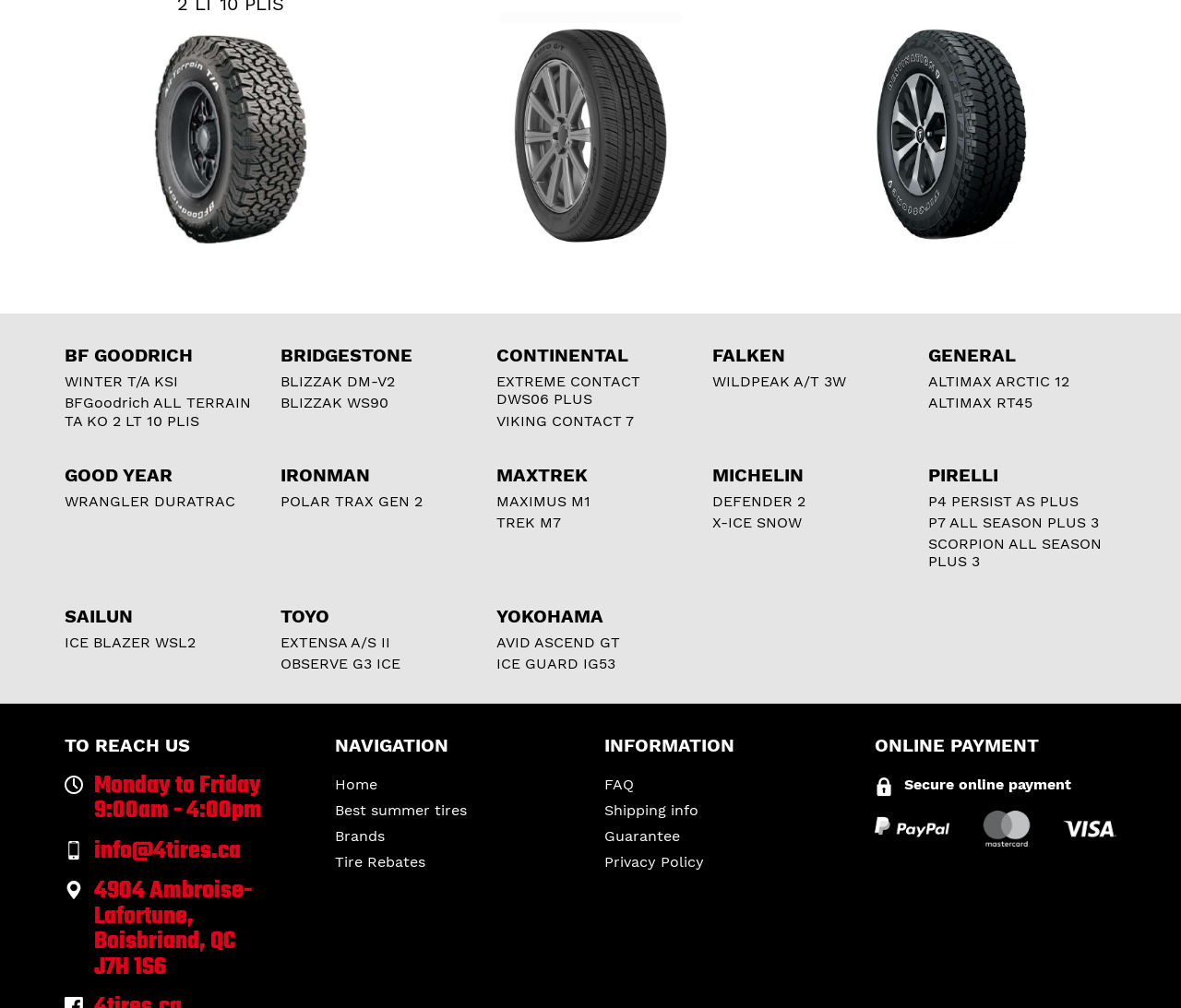Consider the image and give a detailed and elaborate answer to the question: 
What is the address of the company?

I found the StaticText elements '4904 Ambroise-Lafortune,' at coordinates [0.08, 0.867, 0.213, 0.928], 'Boisbriand, QC' at coordinates [0.08, 0.917, 0.199, 0.953], and 'J7H 1S6' at coordinates [0.08, 0.942, 0.141, 0.978], which together form the company's address.